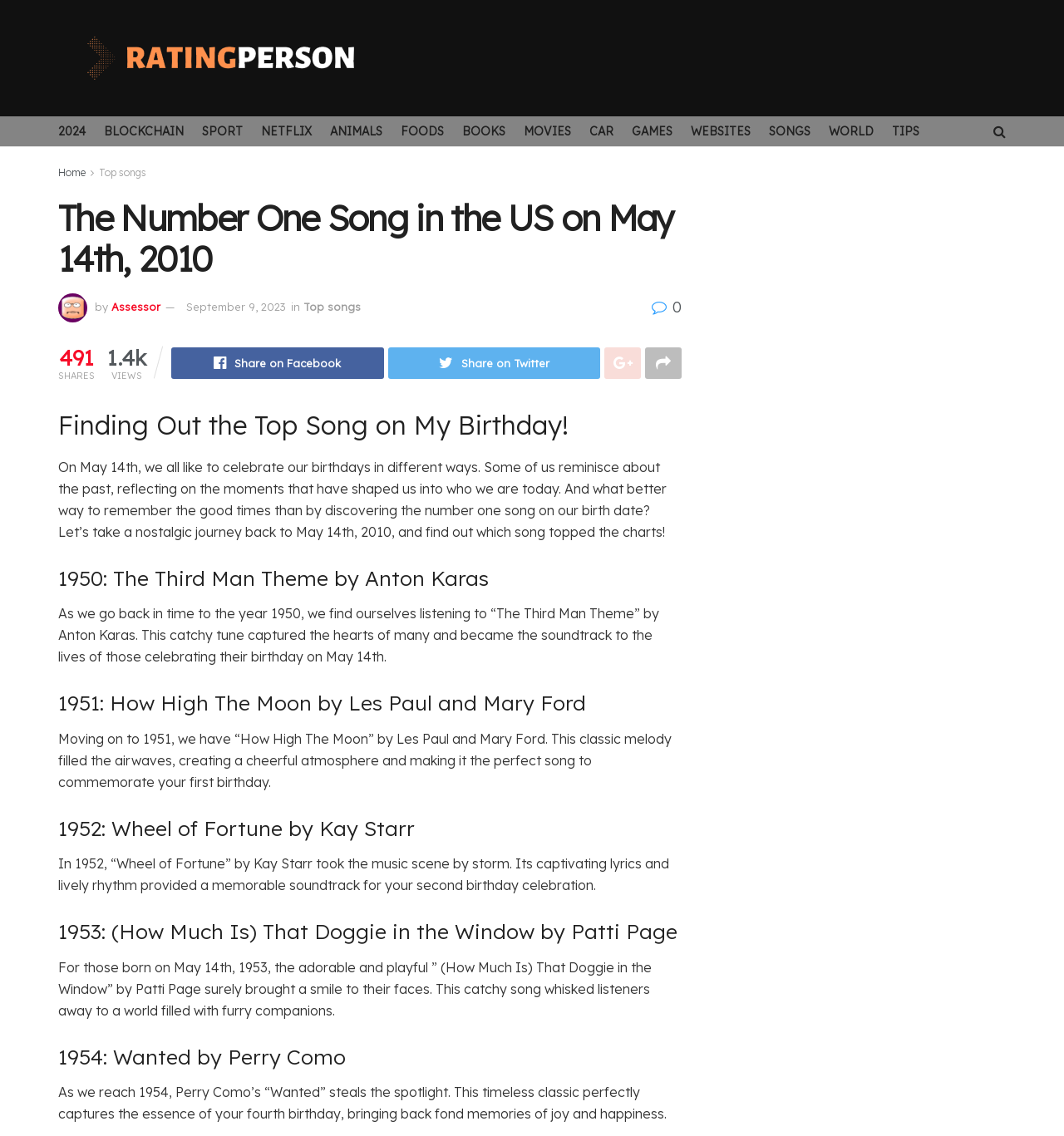Identify the bounding box coordinates of the area that should be clicked in order to complete the given instruction: "Click on the 'Top songs' link". The bounding box coordinates should be four float numbers between 0 and 1, i.e., [left, top, right, bottom].

[0.093, 0.146, 0.138, 0.157]